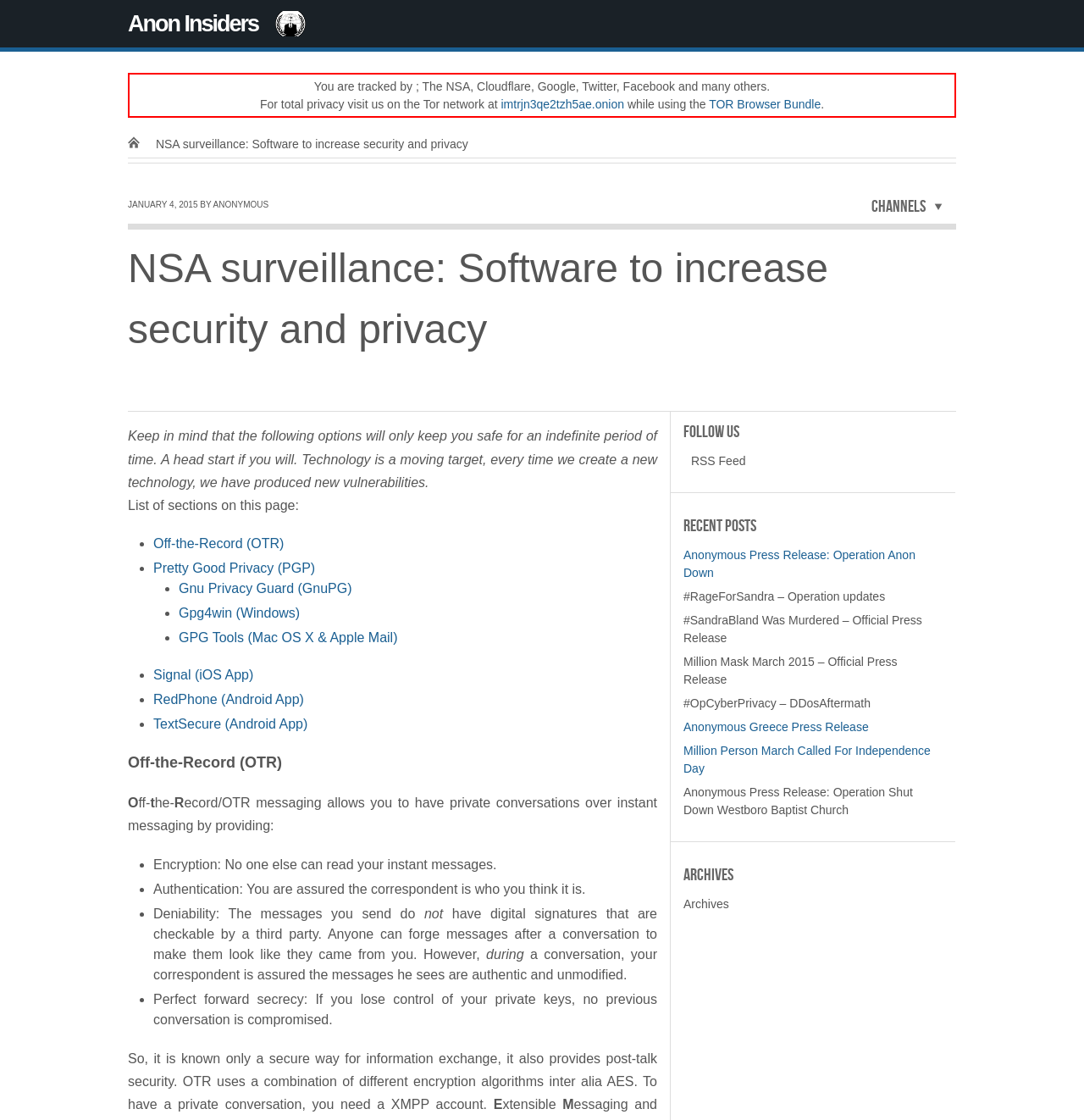Please identify the bounding box coordinates of the element's region that should be clicked to execute the following instruction: "Go to the Tor network at". The bounding box coordinates must be four float numbers between 0 and 1, i.e., [left, top, right, bottom].

[0.462, 0.087, 0.576, 0.099]